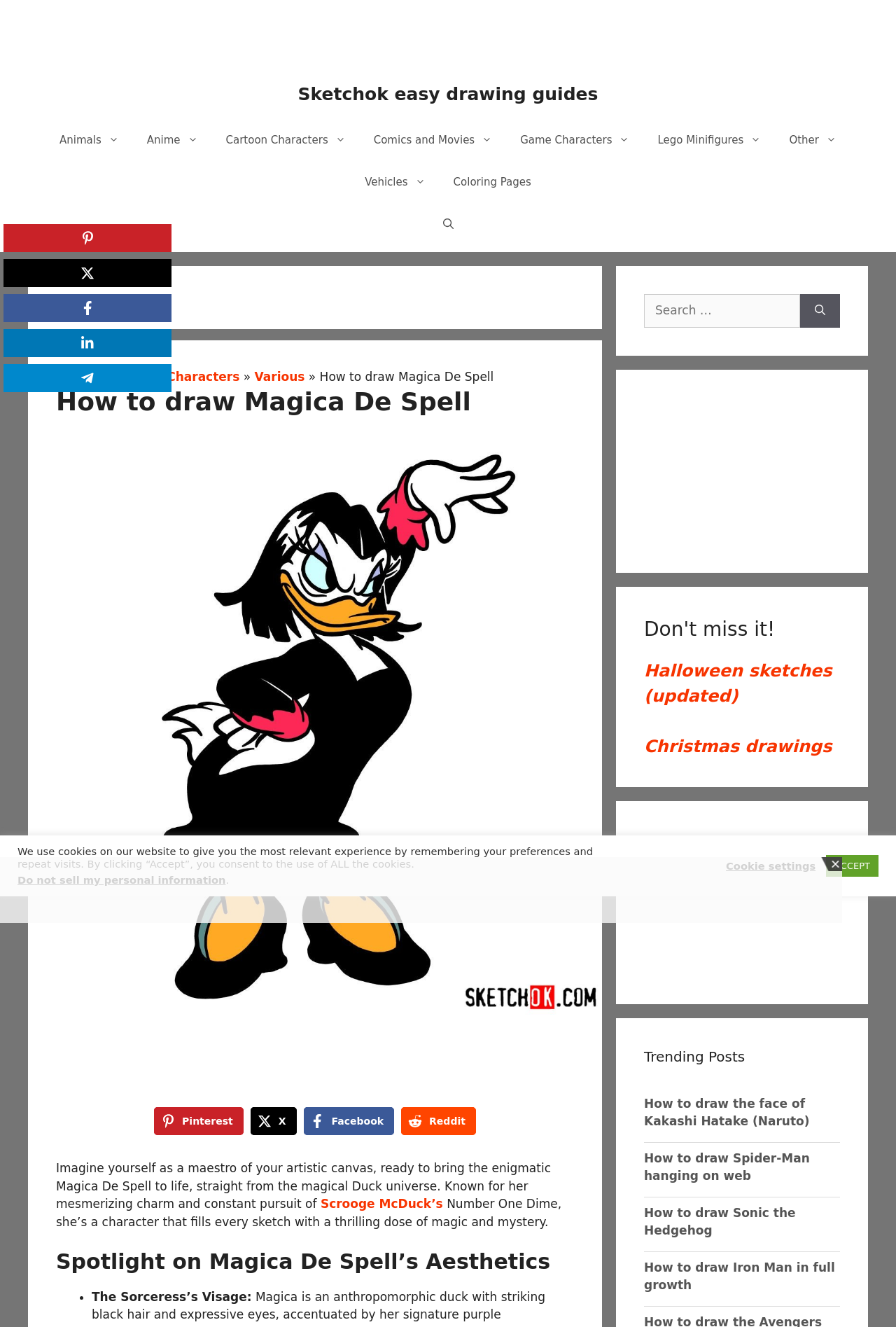Pinpoint the bounding box coordinates of the clickable element to carry out the following instruction: "Visit the Cartoon Characters page."

[0.236, 0.09, 0.401, 0.121]